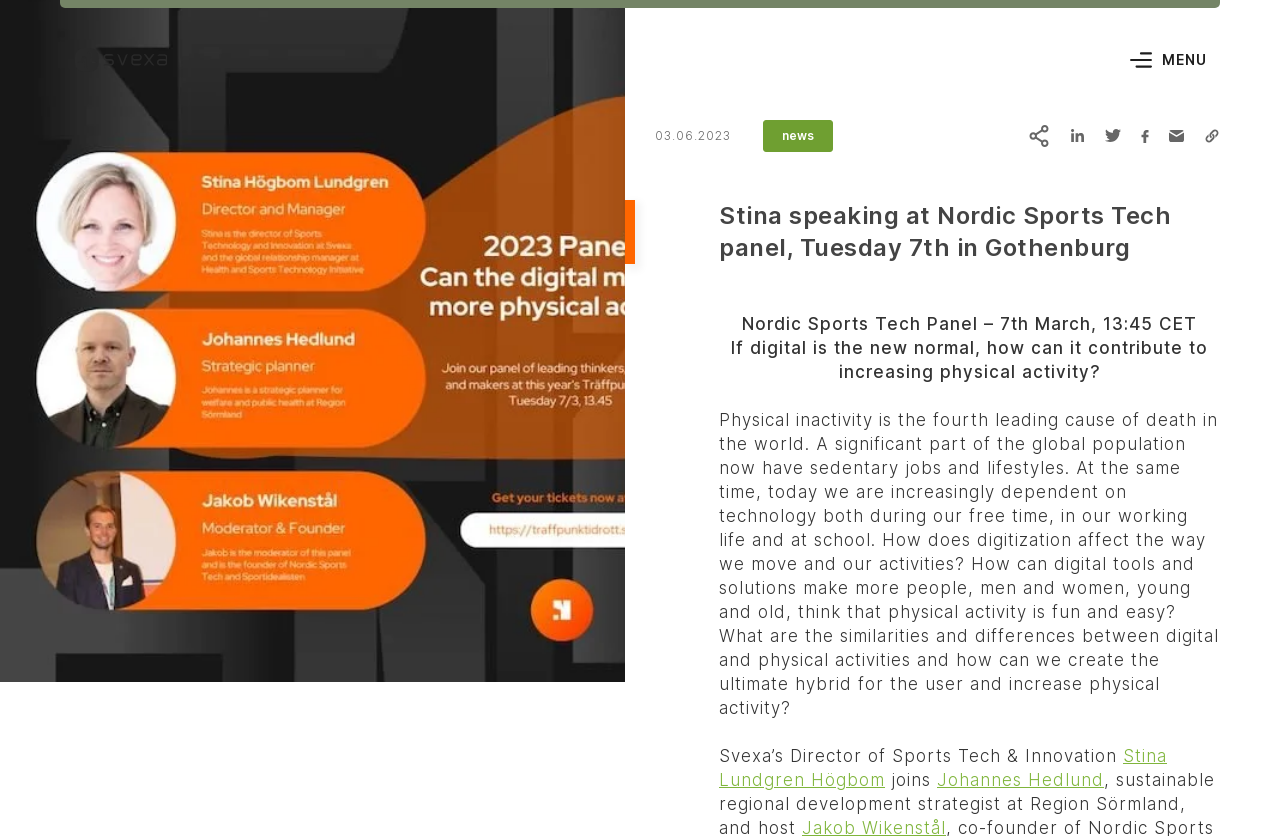What is the role of Stina Lundgren Högbom?
Please provide a single word or phrase as your answer based on the screenshot.

Director of Sports Tech & Innovation